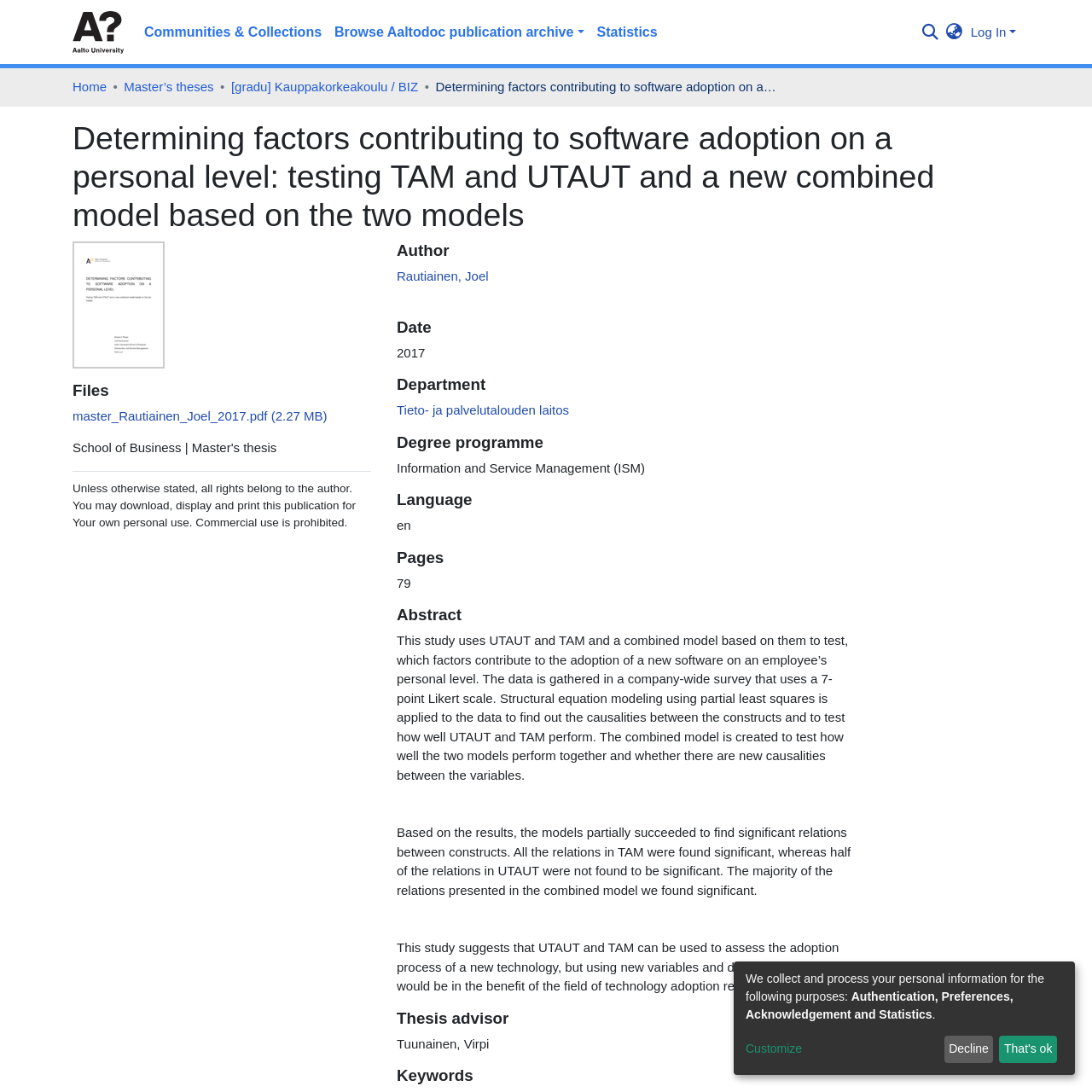Describe all the significant parts and information present on the webpage.

This webpage appears to be a research paper or thesis publication page. At the top, there is a main navigation bar with links to "Aalto University", "Communities & Collections", "Browse Aaltodoc publication archive", and "Statistics". On the right side of the navigation bar, there is a search box with a submit button. Below the navigation bar, there is a breadcrumb navigation with links to "Home", "Master’s theses", and "[gradu] Kauppakorkeakoulu / BIZ".

The main content of the page is divided into two sections. On the left side, there is a heading with the title of the research paper, "Determining factors contributing to software adoption on a personal level: testing TAM and UTAUT and a new combined model based on the two models". Below the title, there is a thumbnail image. Further down, there are links to files, including a PDF file, and some static text with information about the publication, such as the school and author.

On the right side, there are several headings with information about the author, date, department, degree programme, language, pages, and abstract. The abstract is a lengthy text that summarizes the research paper. Below the abstract, there are headings for thesis advisor, keywords, and other metadata.

At the bottom of the page, there is a section with static text about collecting and processing personal information, followed by a link to customize and two buttons to decline or accept.

Overall, the webpage is well-organized and easy to navigate, with clear headings and concise text. The layout is clean, with a clear separation between the different sections of the page.